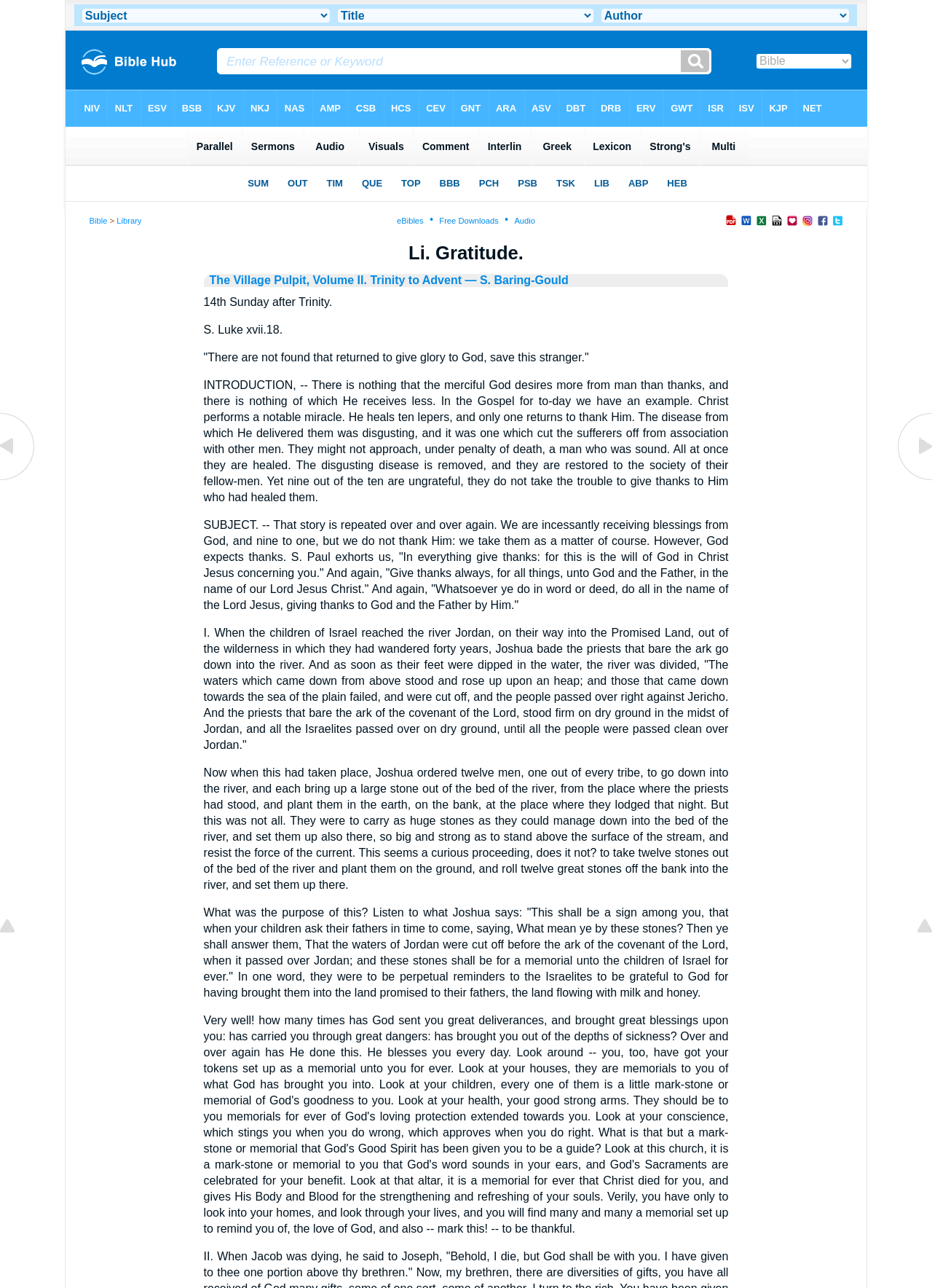Provide a thorough description of this webpage.

The webpage is divided into several sections. At the top, there is a narrow table spanning the entire width of the page, containing an iframe. Below this, there is a wider table with two rows. The first row contains a table with an iframe, while the second row has a table with three columns. 

In the left column, there are two links, "Bible" and "Library", with an iframe and another table to its right. The table contains an iframe. In the middle column, there is a table with a title "Li. Gratitude." and two links, "The Village Pulpit, Volume II. Trinity to Advent" and "— S. Baring-Gould". 

On the left and right sides of the page, there are two sets of links and images, "l zeal" and "lii trust in god", respectively. At the bottom of the page, there are two links, "Top of Page", one on the left and one on the right, each accompanied by an image.